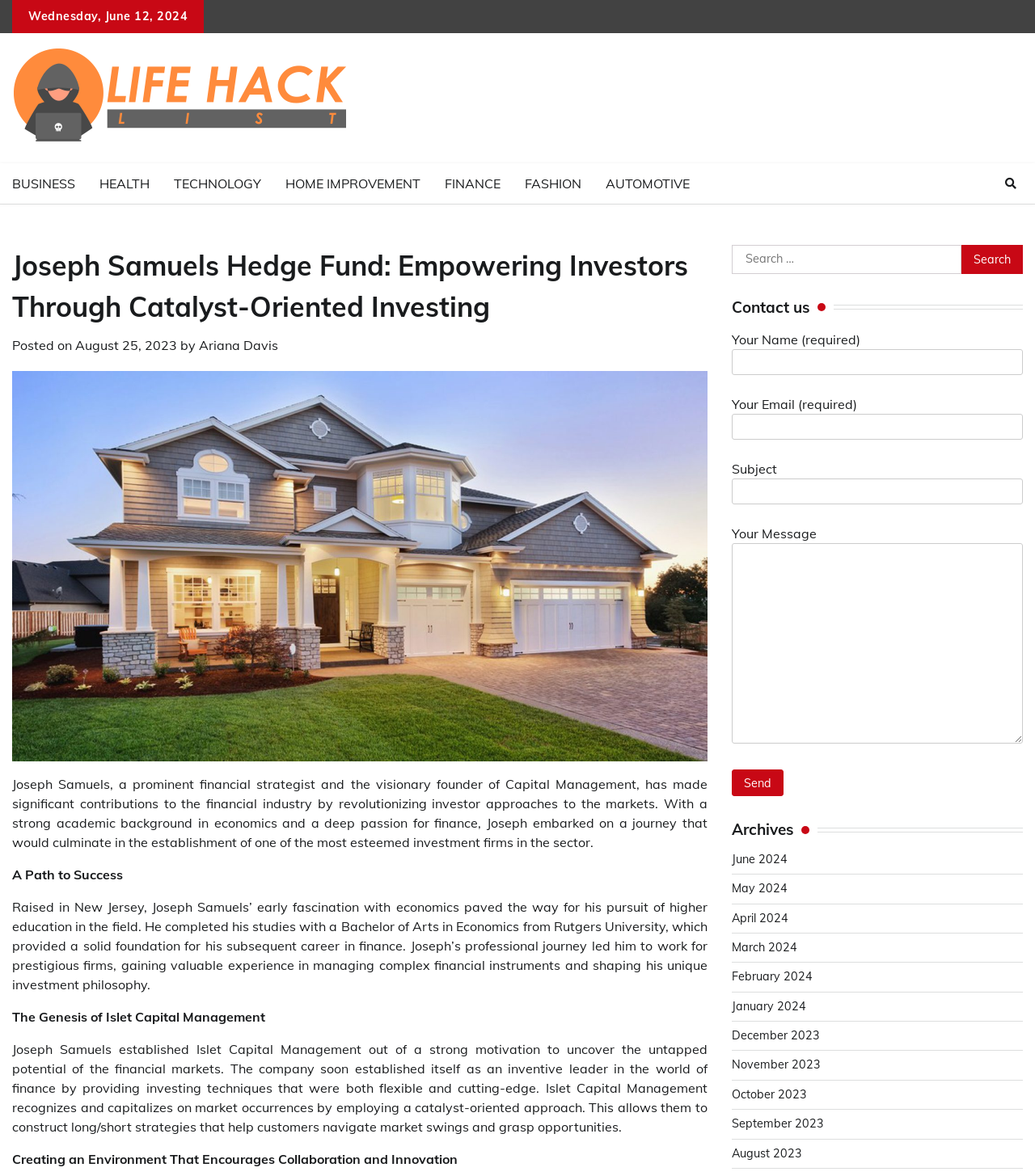Provide a one-word or short-phrase response to the question:
What is the purpose of the search box?

To search for content